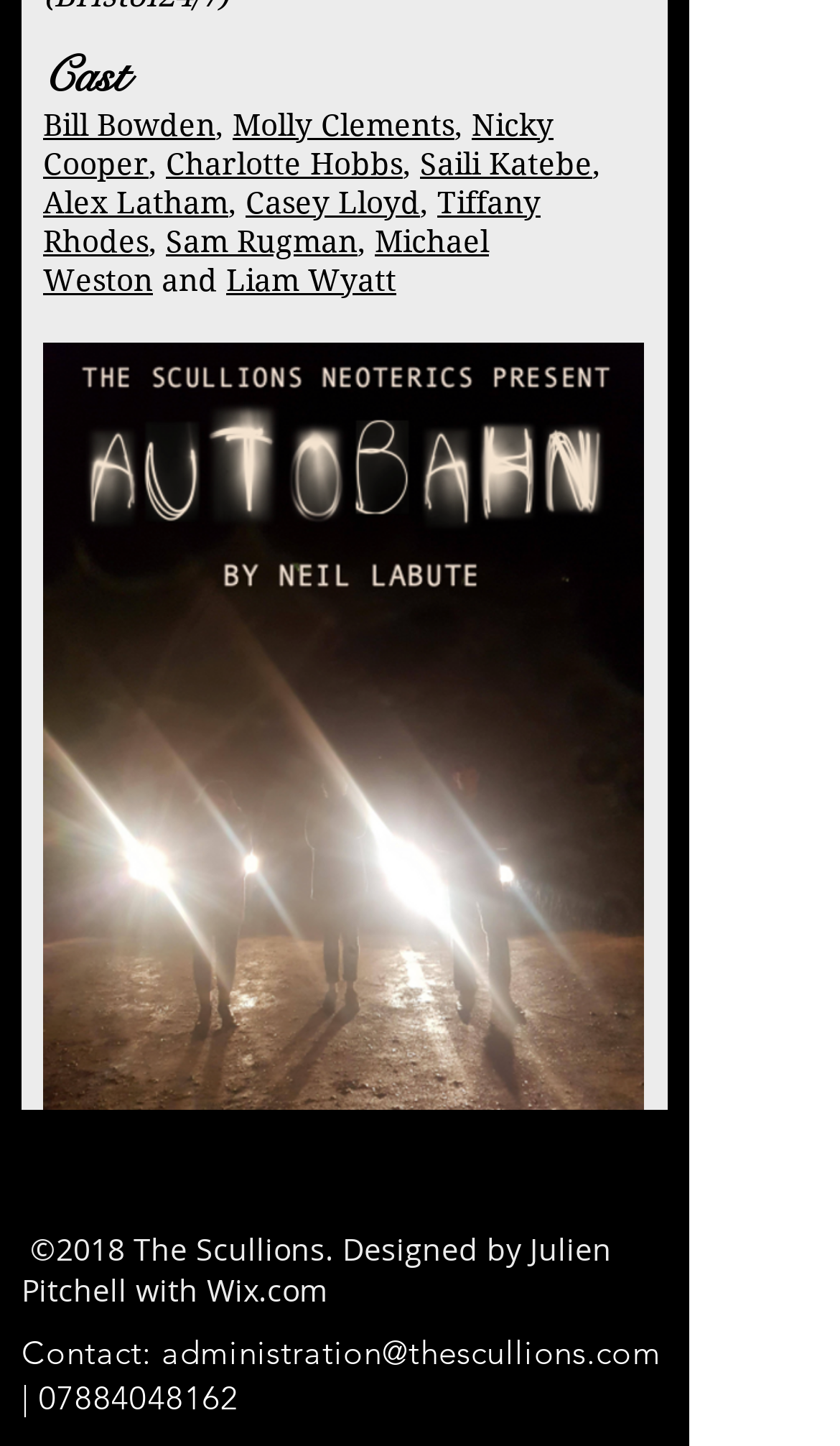Determine the bounding box coordinates of the UI element described below. Use the format (top-left x, top-left y, bottom-right x, bottom-right y) with floating point numbers between 0 and 1: 07884048162

[0.046, 0.952, 0.284, 0.981]